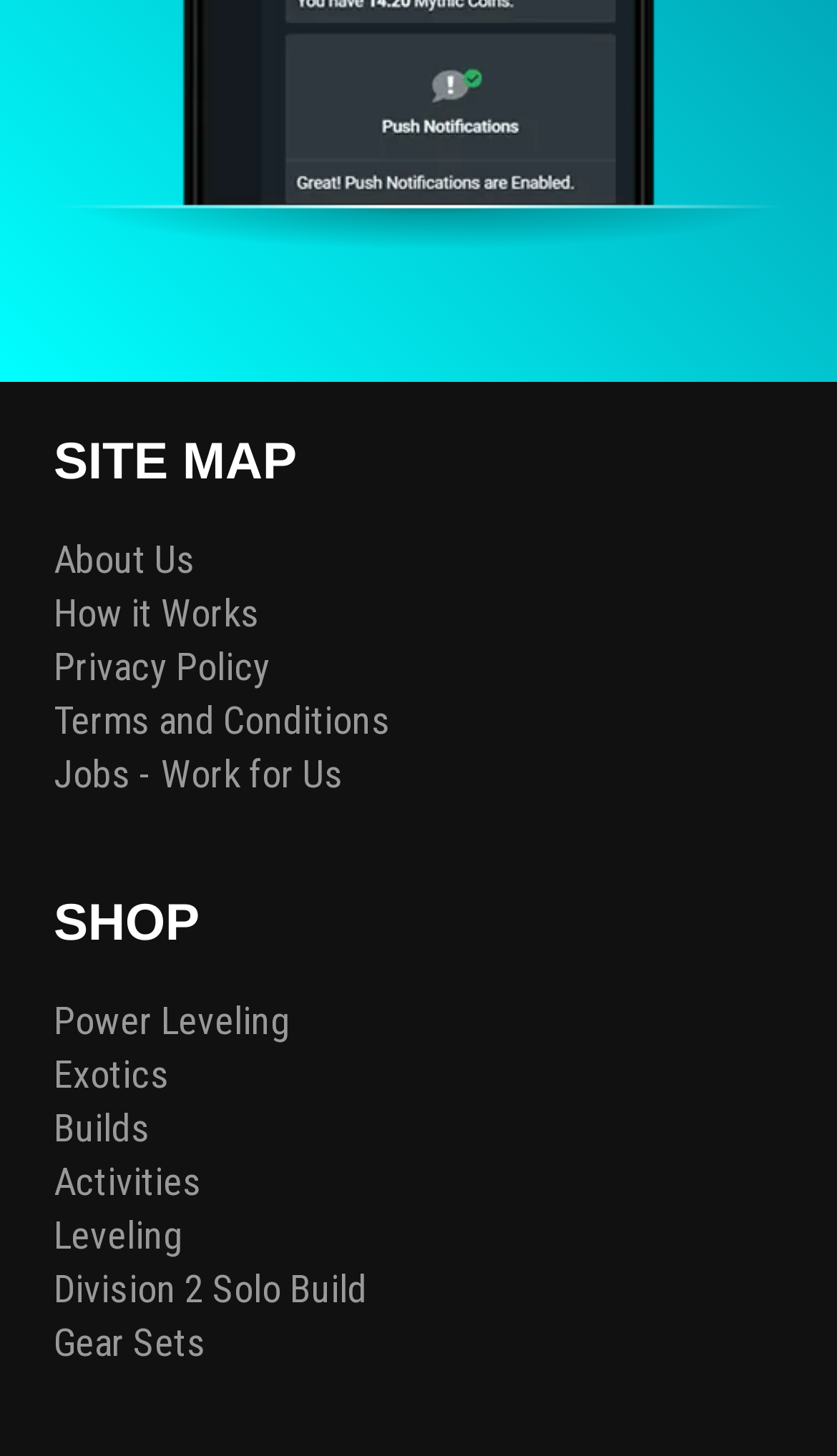How many links are under the 'SITE MAP' heading?
Using the image, respond with a single word or phrase.

5